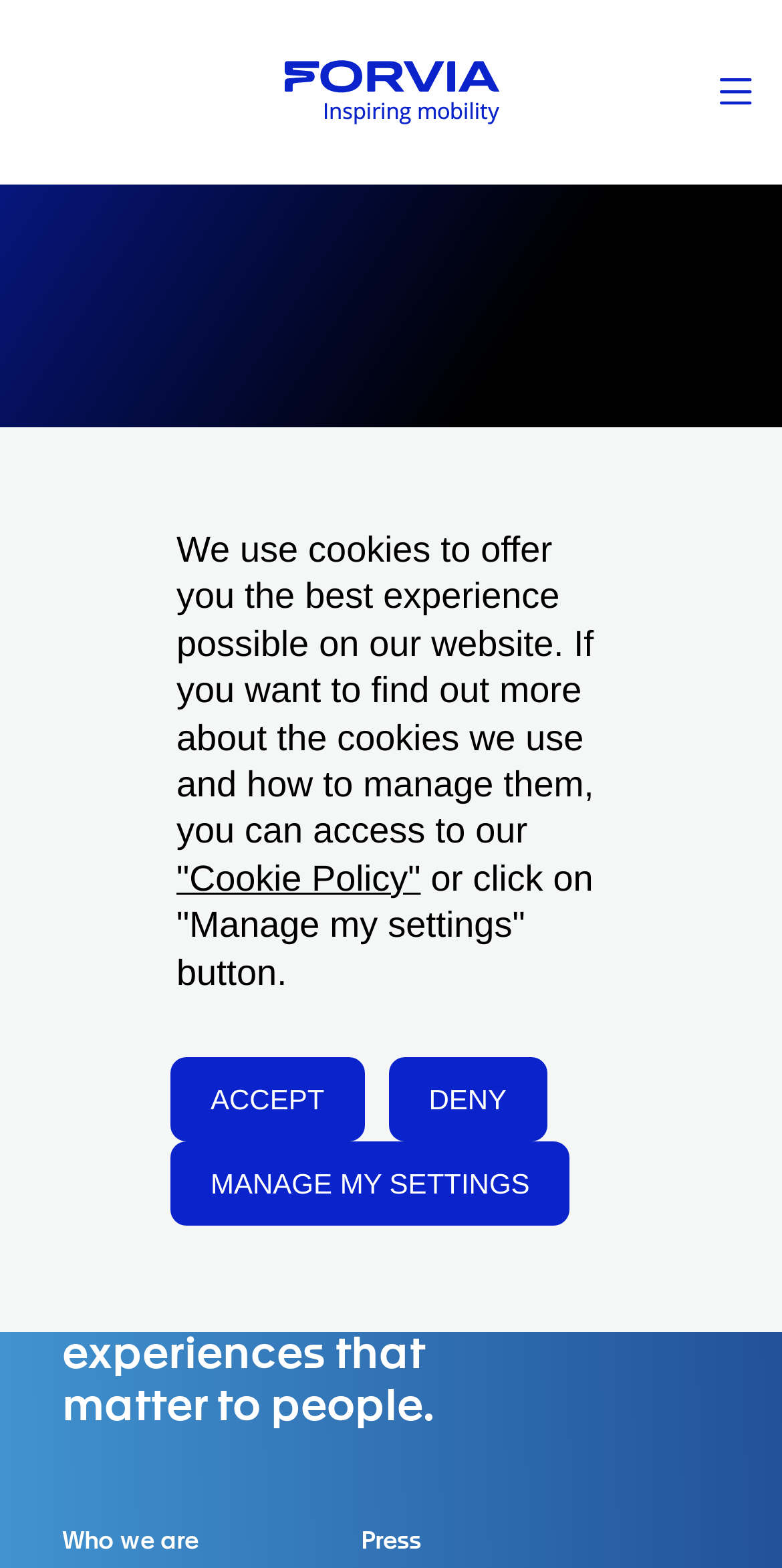Specify the bounding box coordinates for the region that must be clicked to perform the given instruction: "Select a language from the dropdown".

[0.79, 0.946, 0.938, 0.989]